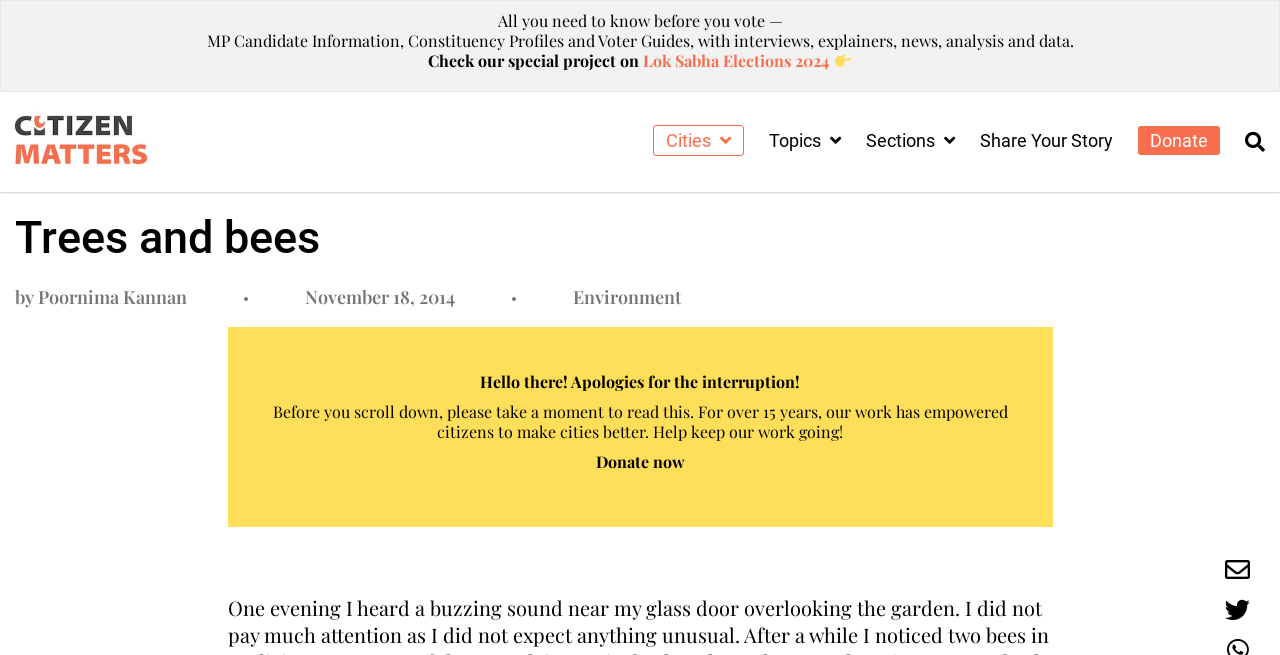Provide the bounding box coordinates of the section that needs to be clicked to accomplish the following instruction: "Search for something."

[0.973, 0.199, 0.988, 0.234]